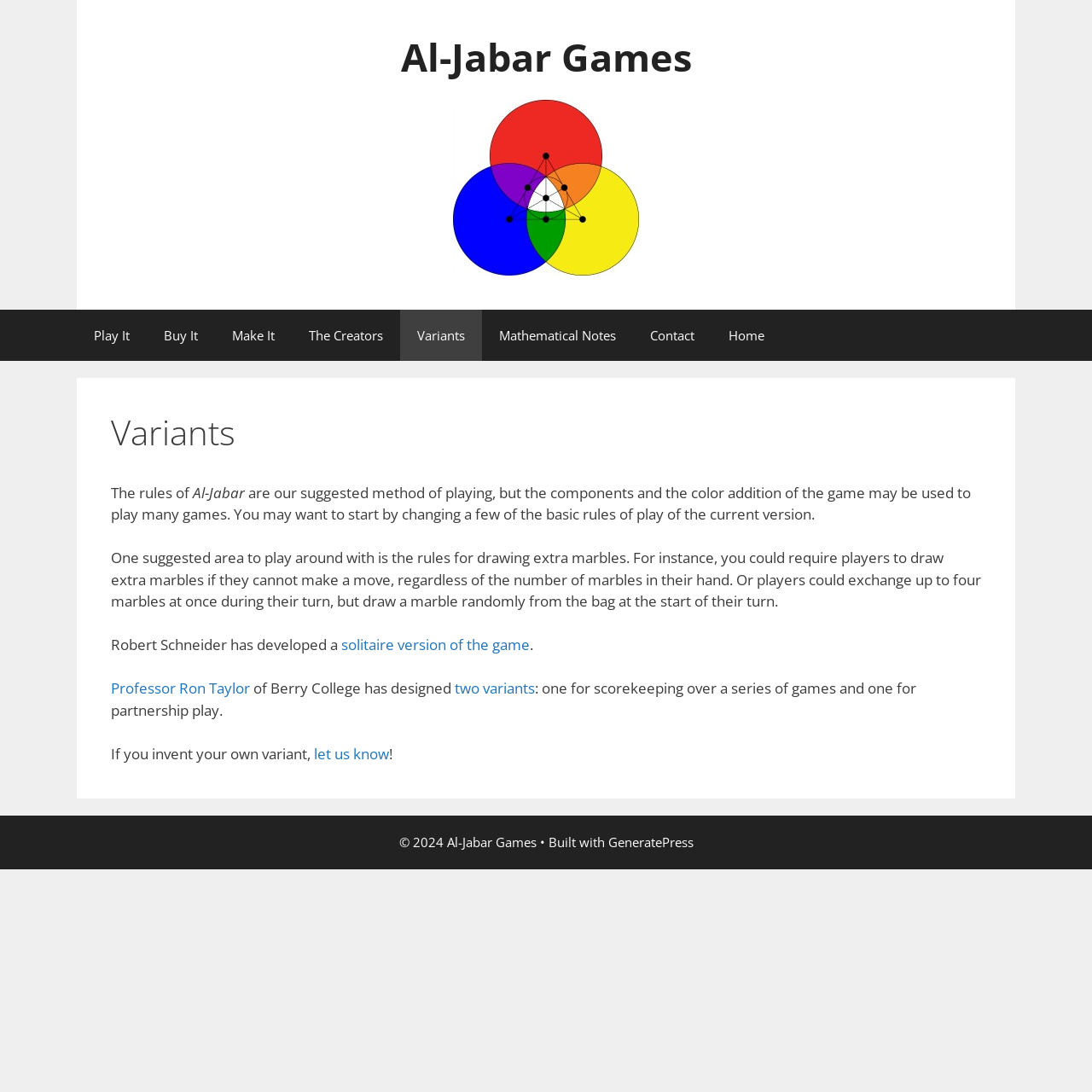Could you find the bounding box coordinates of the clickable area to complete this instruction: "Read about the solitaire version of the game"?

[0.312, 0.581, 0.485, 0.599]